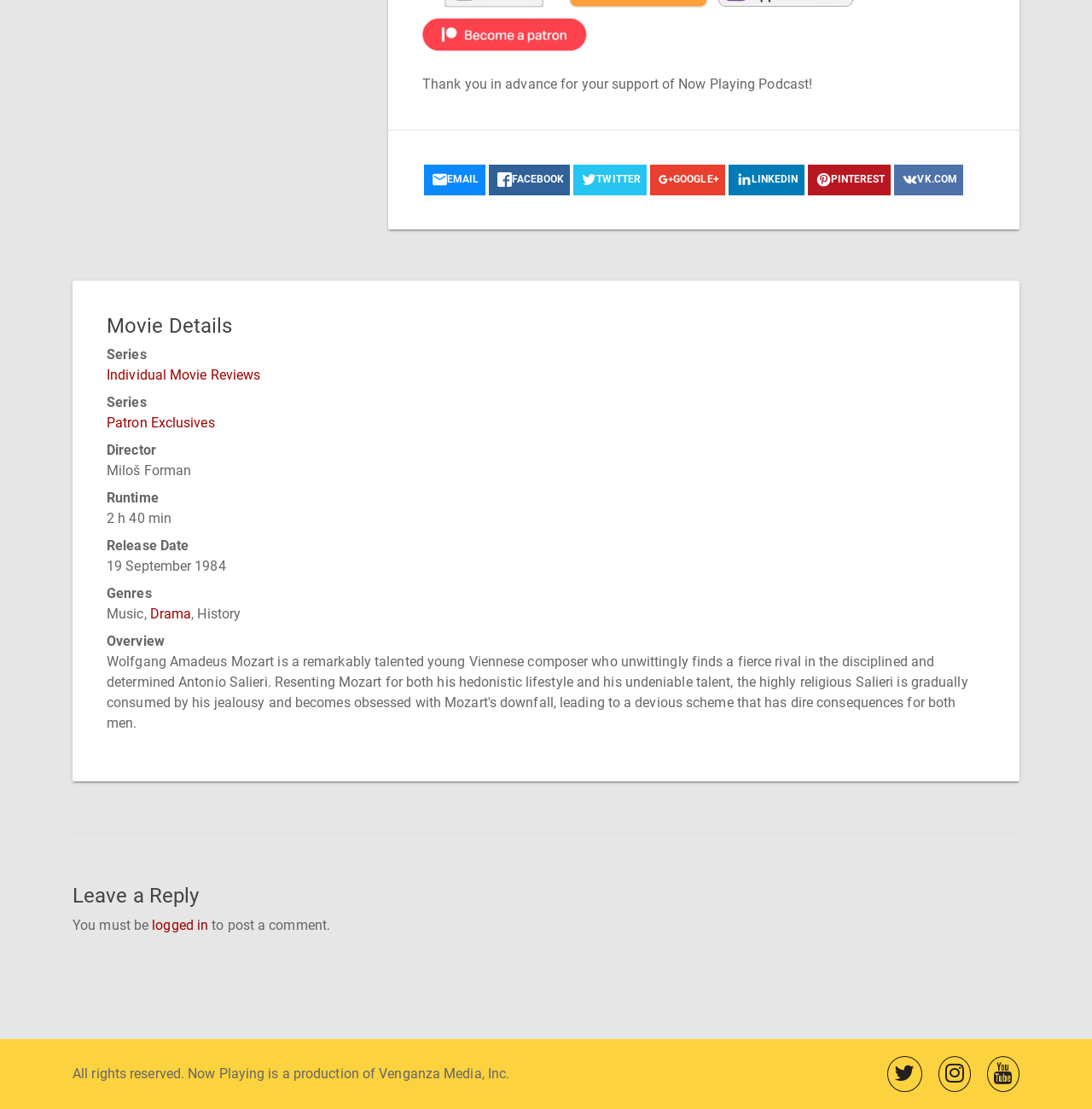Identify the bounding box coordinates of the region that needs to be clicked to carry out this instruction: "View the LinkedIn profile". Provide these coordinates as four float numbers ranging from 0 to 1, i.e., [left, top, right, bottom].

[0.667, 0.149, 0.736, 0.176]